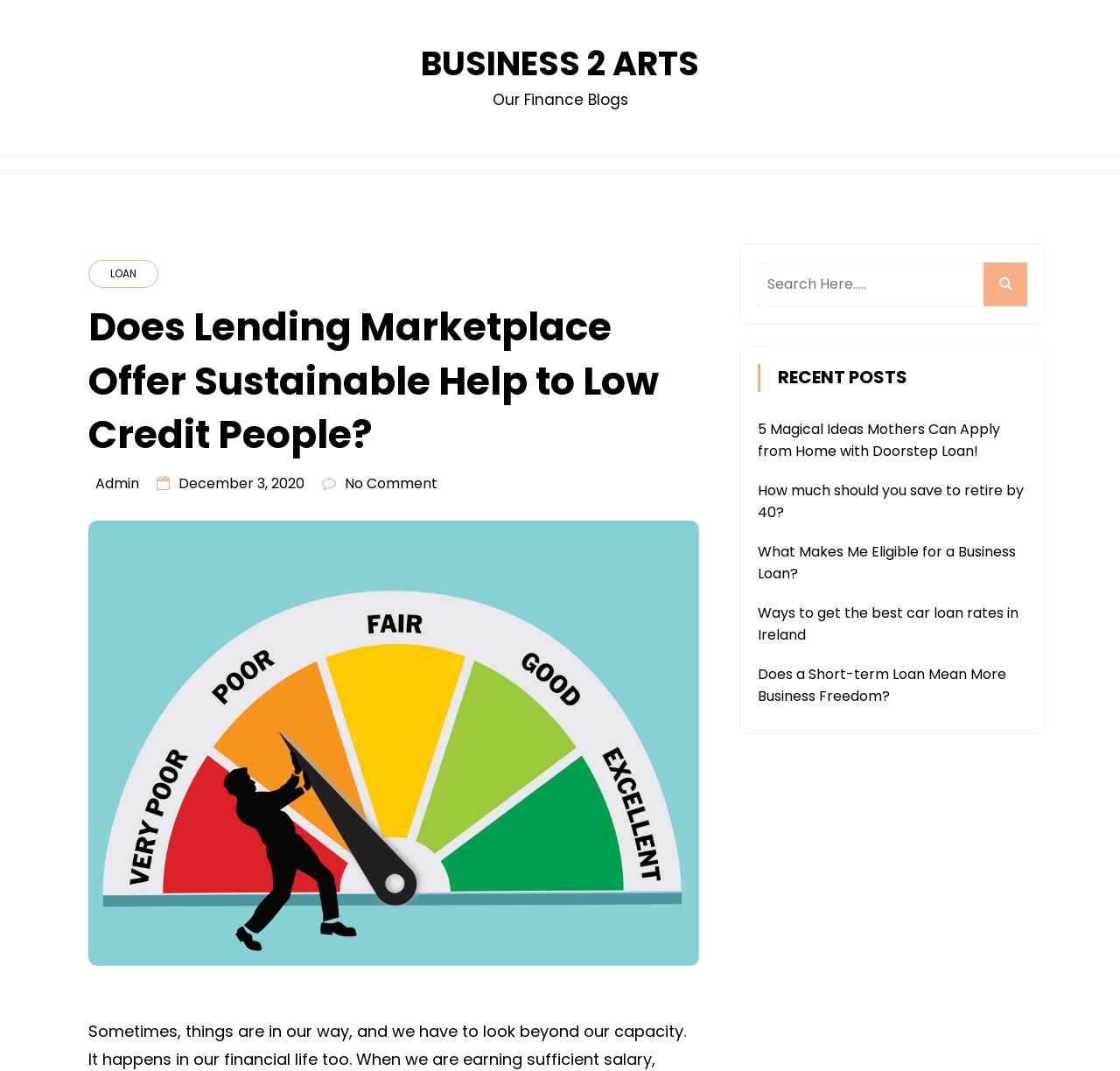Determine the main headline of the webpage and provide its text.

BUSINESS 2 ARTS